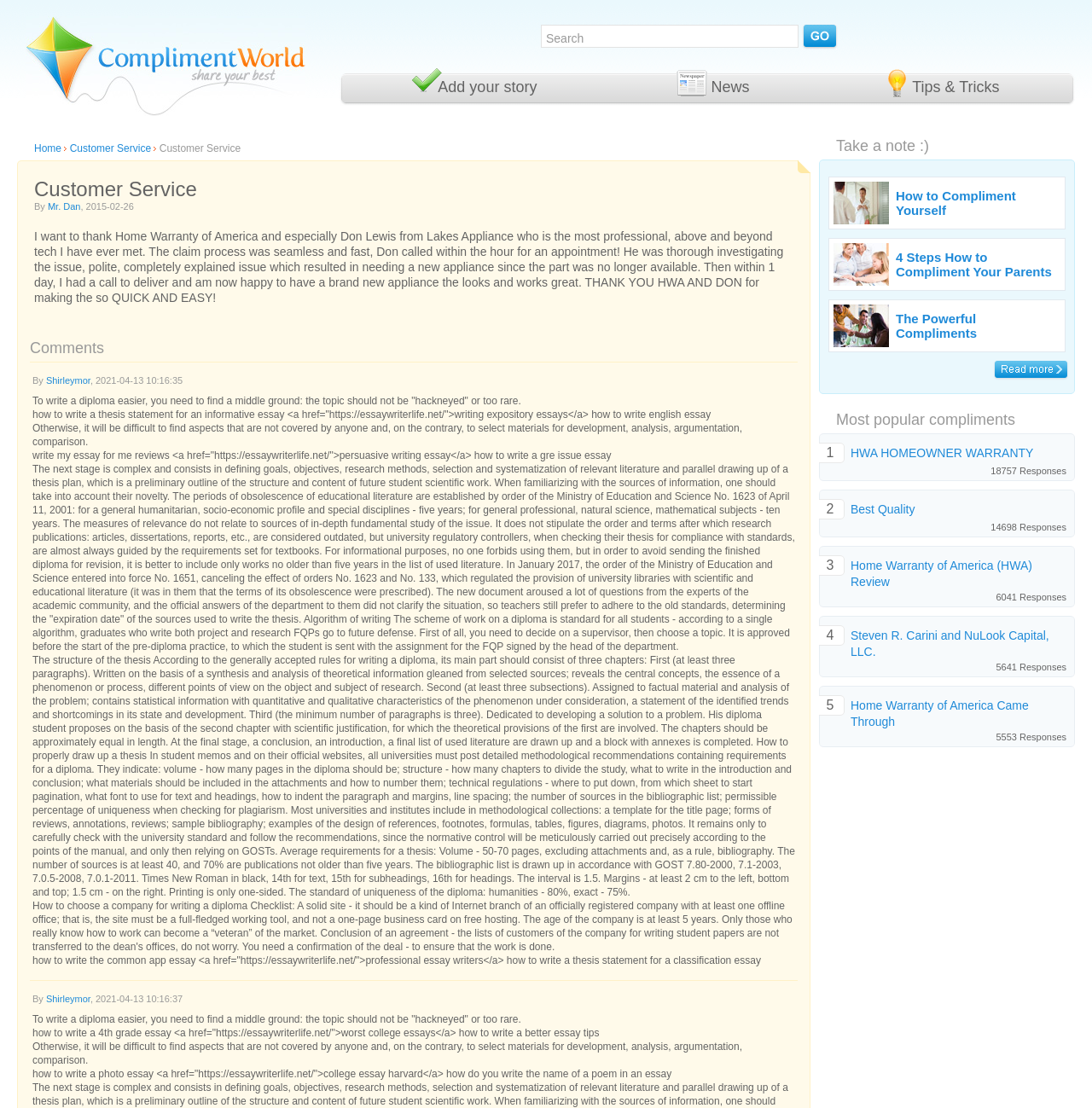Observe the image and answer the following question in detail: What is the topic of the first link in the webpage?

The first link in the webpage is located in the first table row and has the text 'Add your story'. This link is likely related to sharing personal stories or experiences on the website.